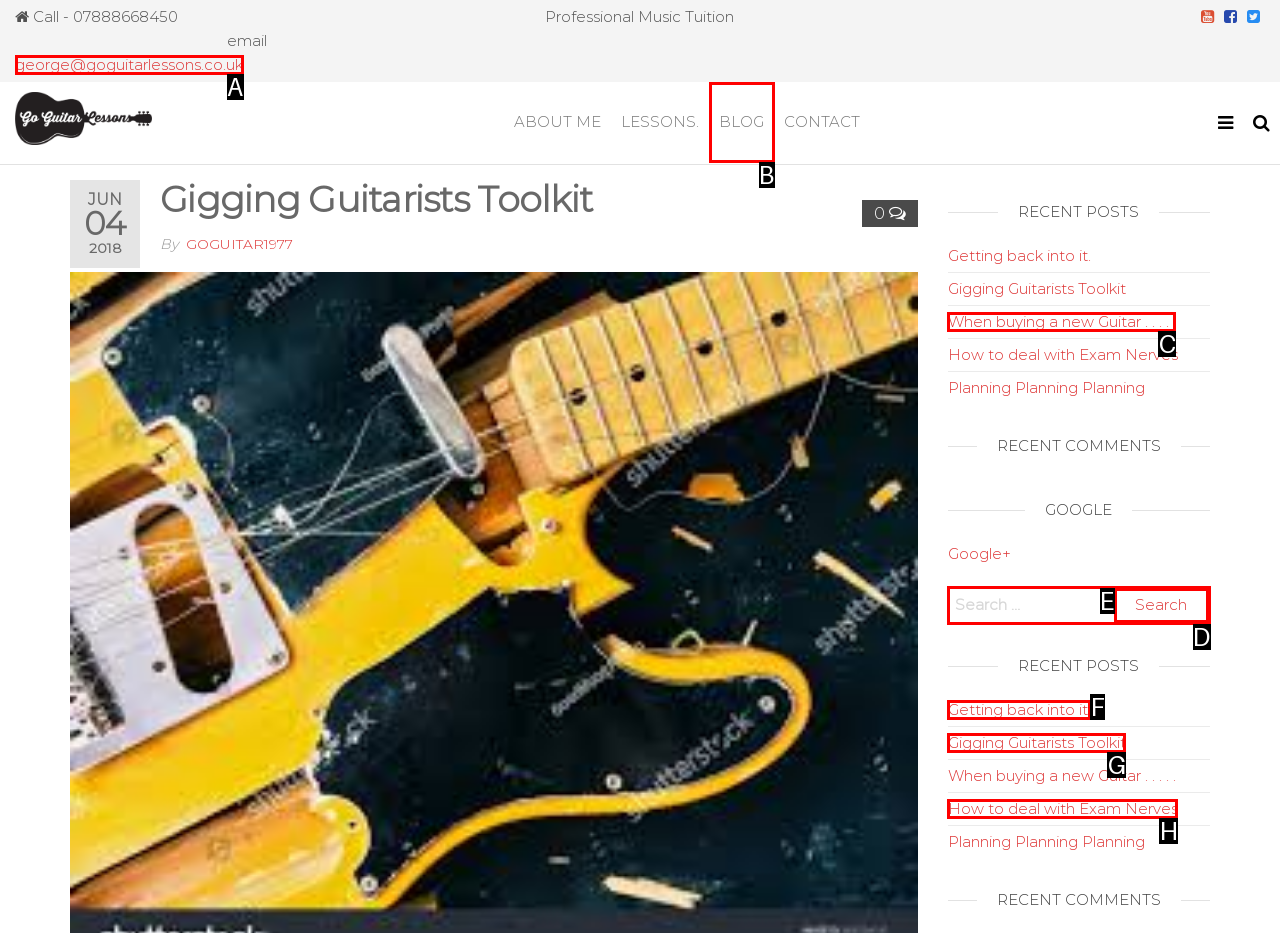Select the letter of the HTML element that best fits the description: george@goguitarlessons.co.uk
Answer with the corresponding letter from the provided choices.

A